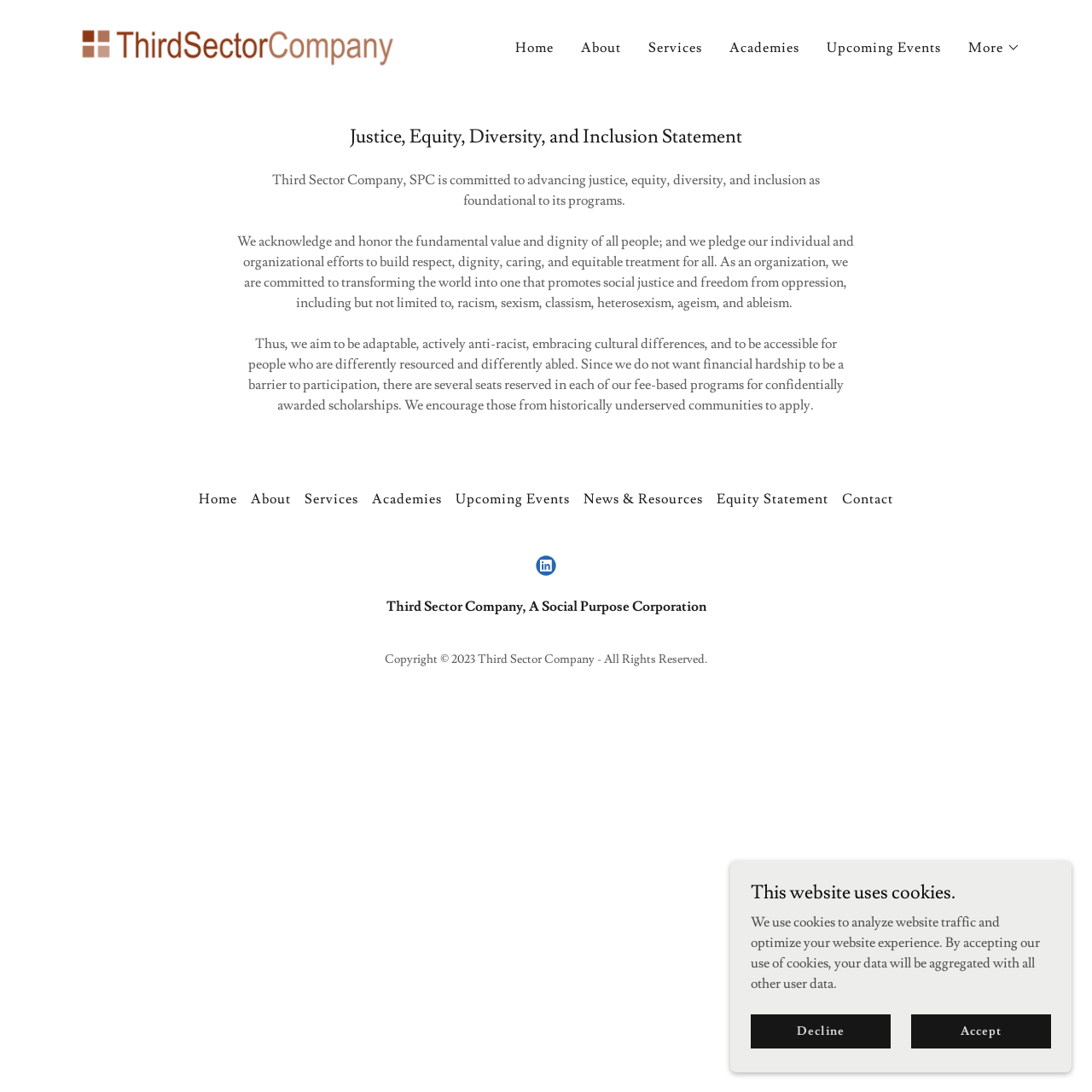Using the information from the screenshot, answer the following question thoroughly:
How many links are there in the top navigation menu?

The top navigation menu has links to 'Home', 'About', 'Services', 'Academies', and 'Upcoming Events'. These links are located at the top of the webpage, and each has a distinct bounding box coordinate.